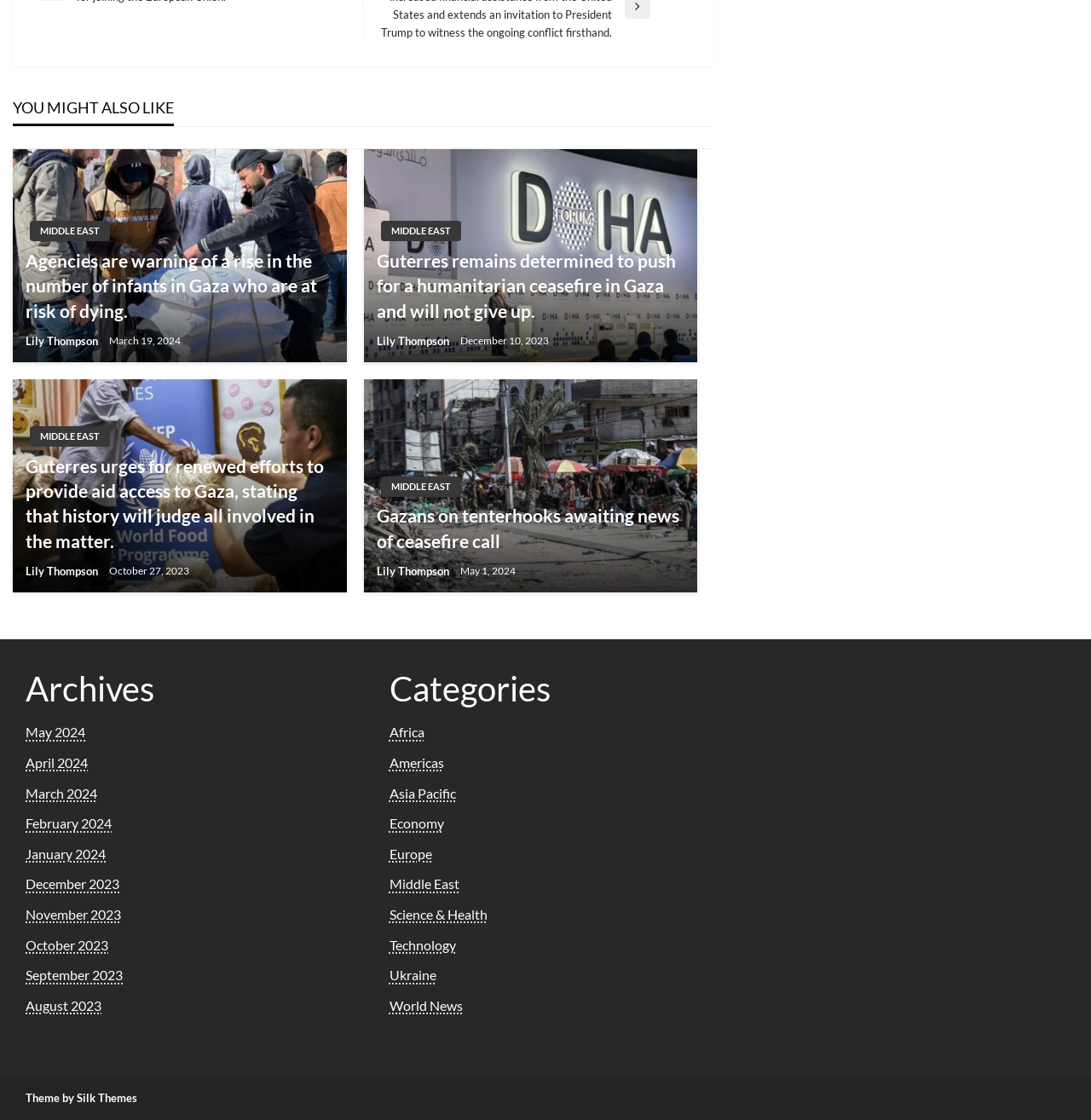Please find the bounding box coordinates of the element that must be clicked to perform the given instruction: "Read news from 'Middle East'". The coordinates should be four float numbers from 0 to 1, i.e., [left, top, right, bottom].

[0.349, 0.197, 0.422, 0.216]